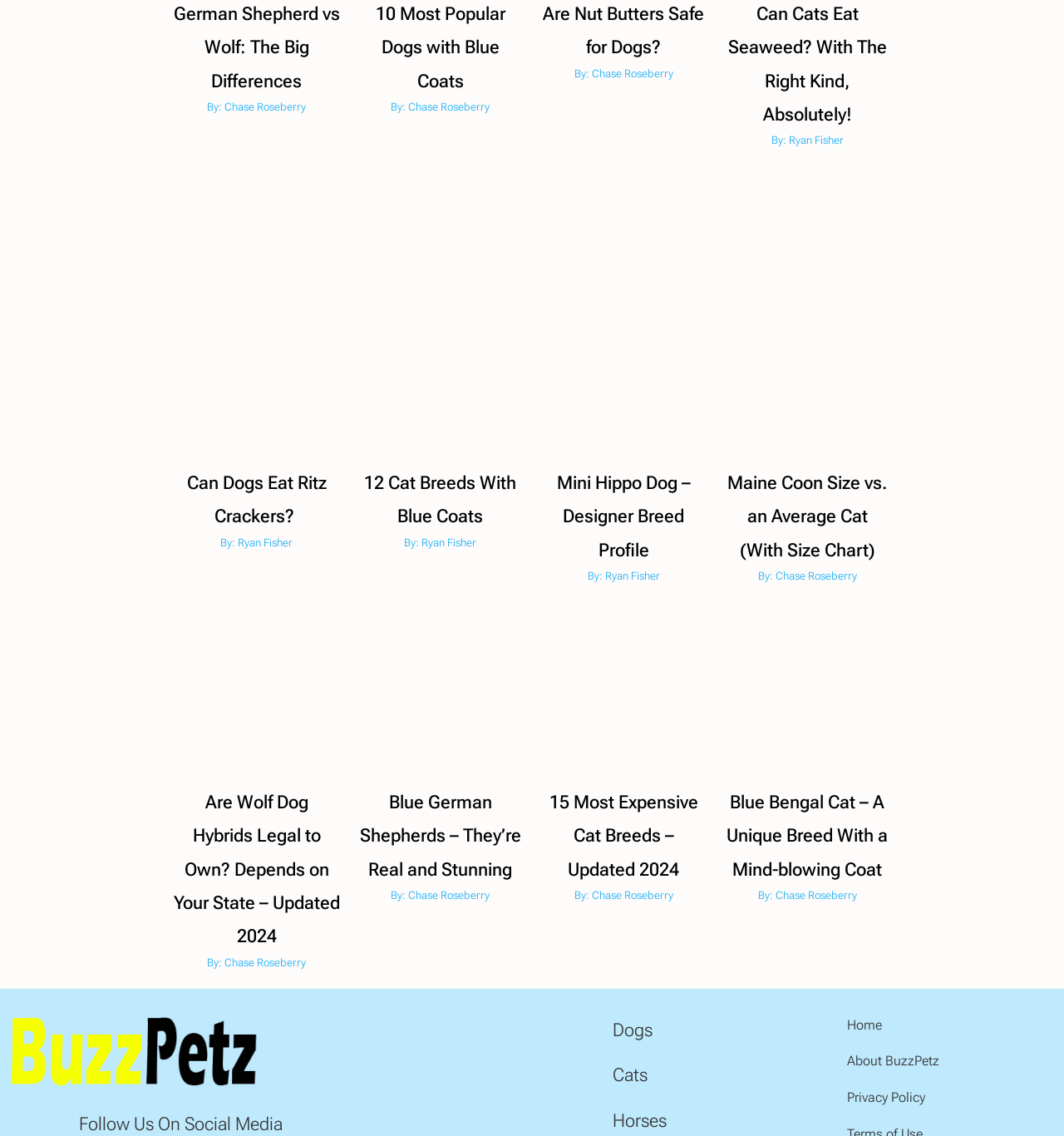Who are the authors of the articles?
Give a one-word or short phrase answer based on the image.

Chase Roseberry and Ryan Fisher